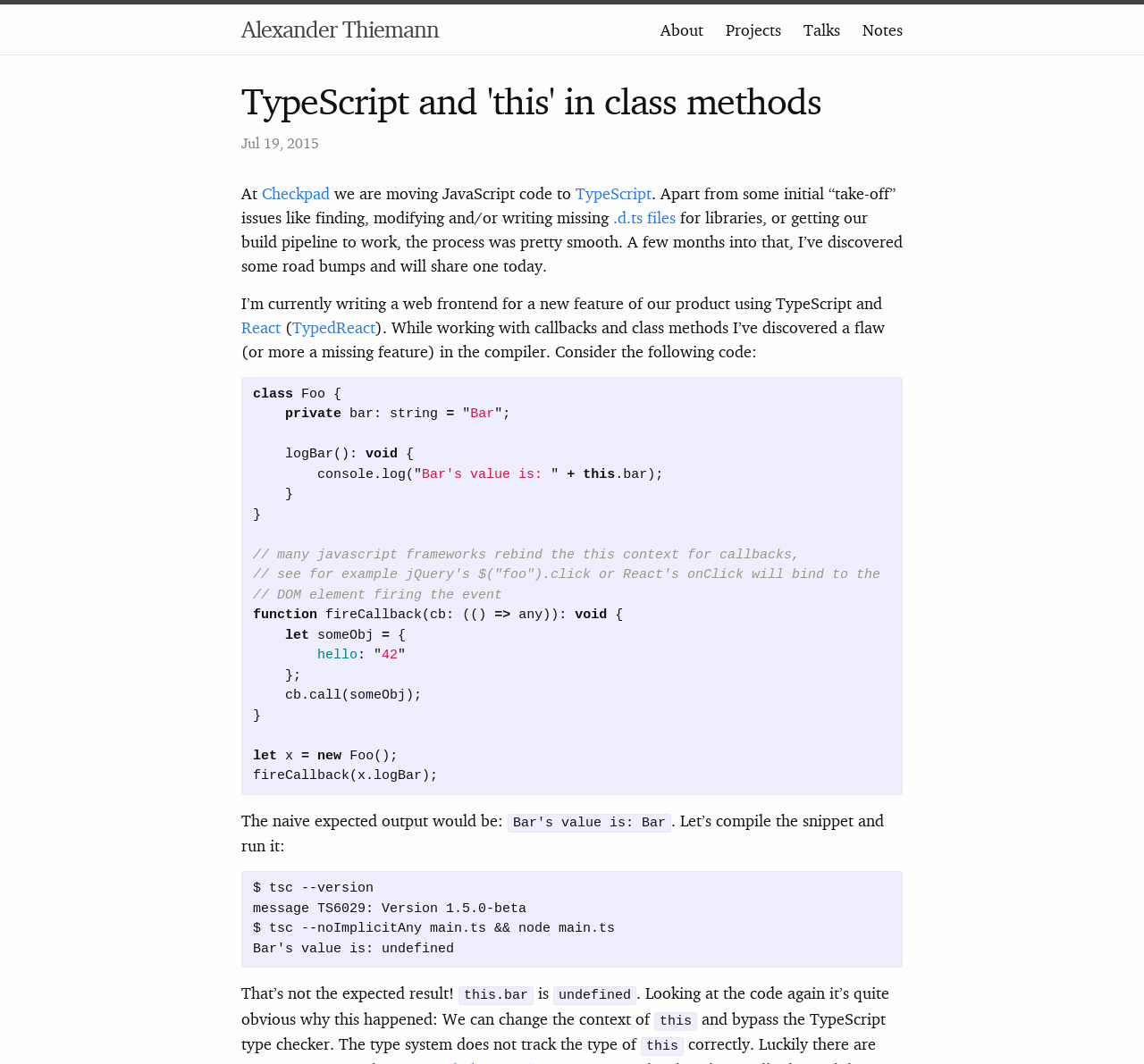Identify the bounding box coordinates of the section that should be clicked to achieve the task described: "Visit the About page".

[0.577, 0.018, 0.615, 0.037]